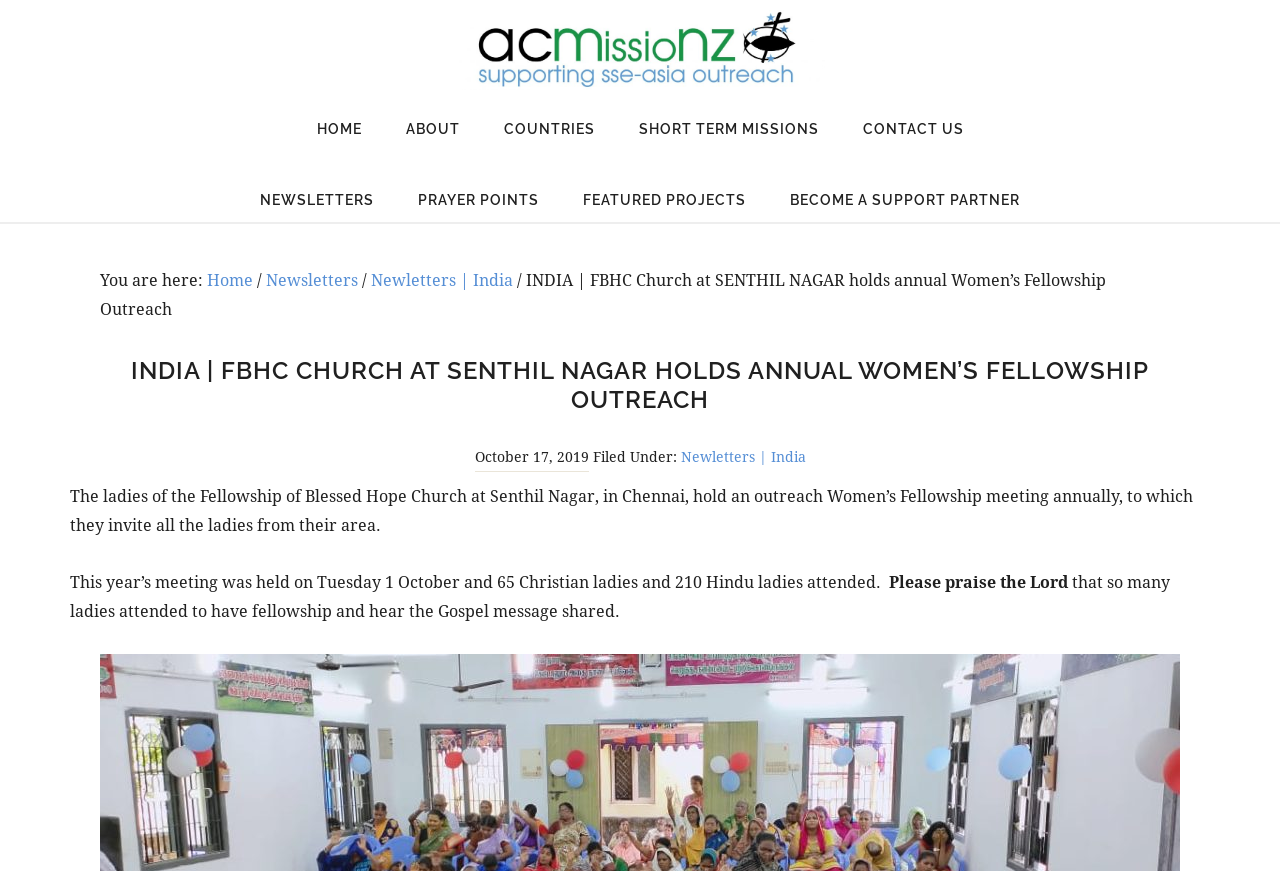What is the name of the church?
Refer to the image and give a detailed response to the question.

I found the answer by looking at the title of the webpage, which is 'INDIA | FBHC Church at SENTHIL NAGAR holds annual Women’s Fellowship Outreach'. The name of the church is 'Fellowship of Blessed Hope Church'.